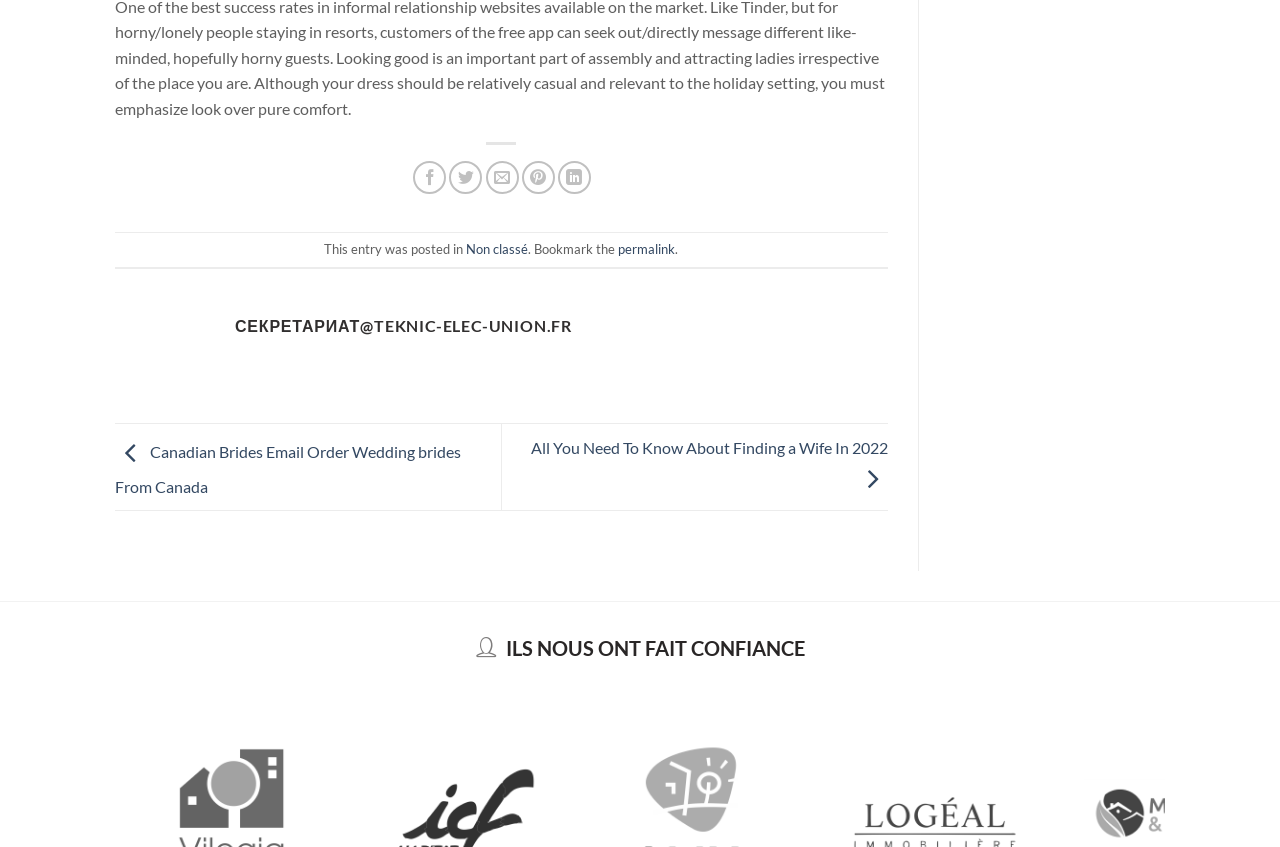Kindly provide the bounding box coordinates of the section you need to click on to fulfill the given instruction: "View permalink".

[0.483, 0.285, 0.528, 0.303]